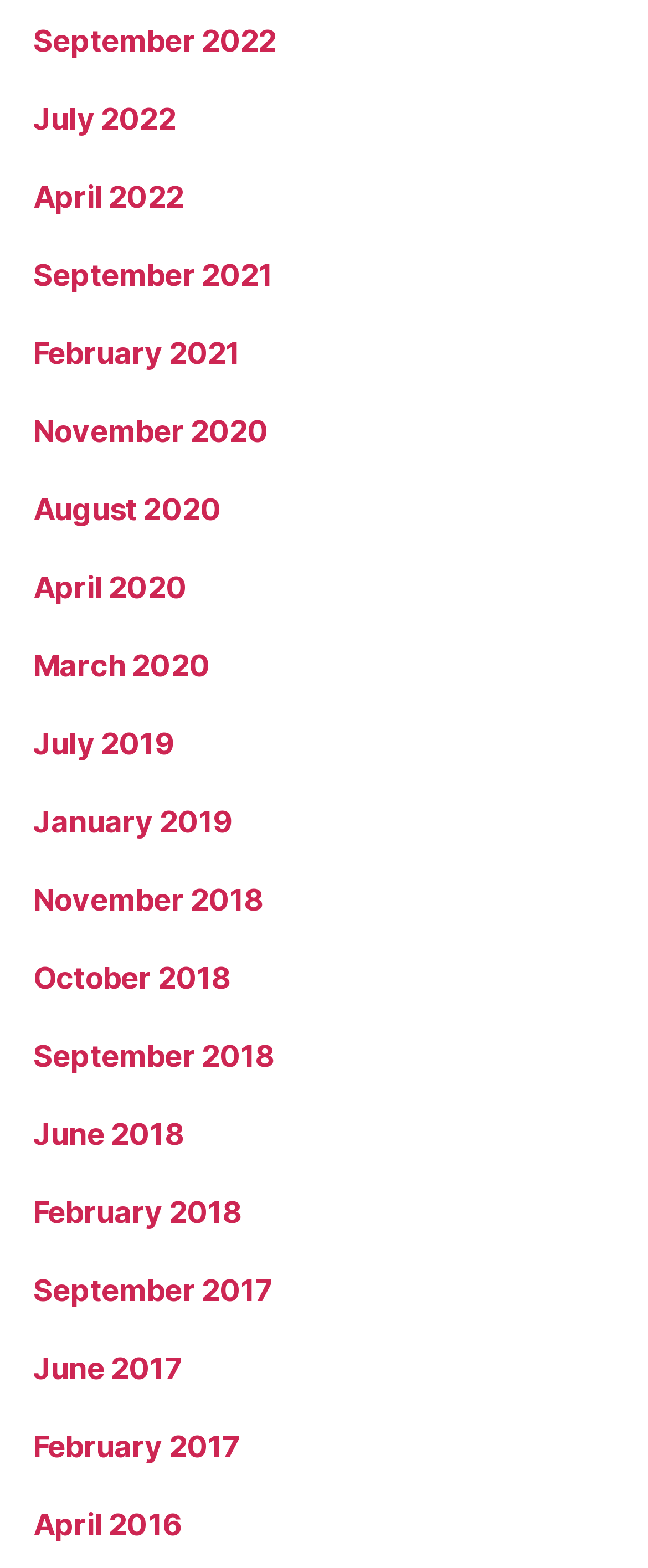Please locate the bounding box coordinates of the element's region that needs to be clicked to follow the instruction: "browse April 2022". The bounding box coordinates should be provided as four float numbers between 0 and 1, i.e., [left, top, right, bottom].

[0.051, 0.114, 0.283, 0.136]